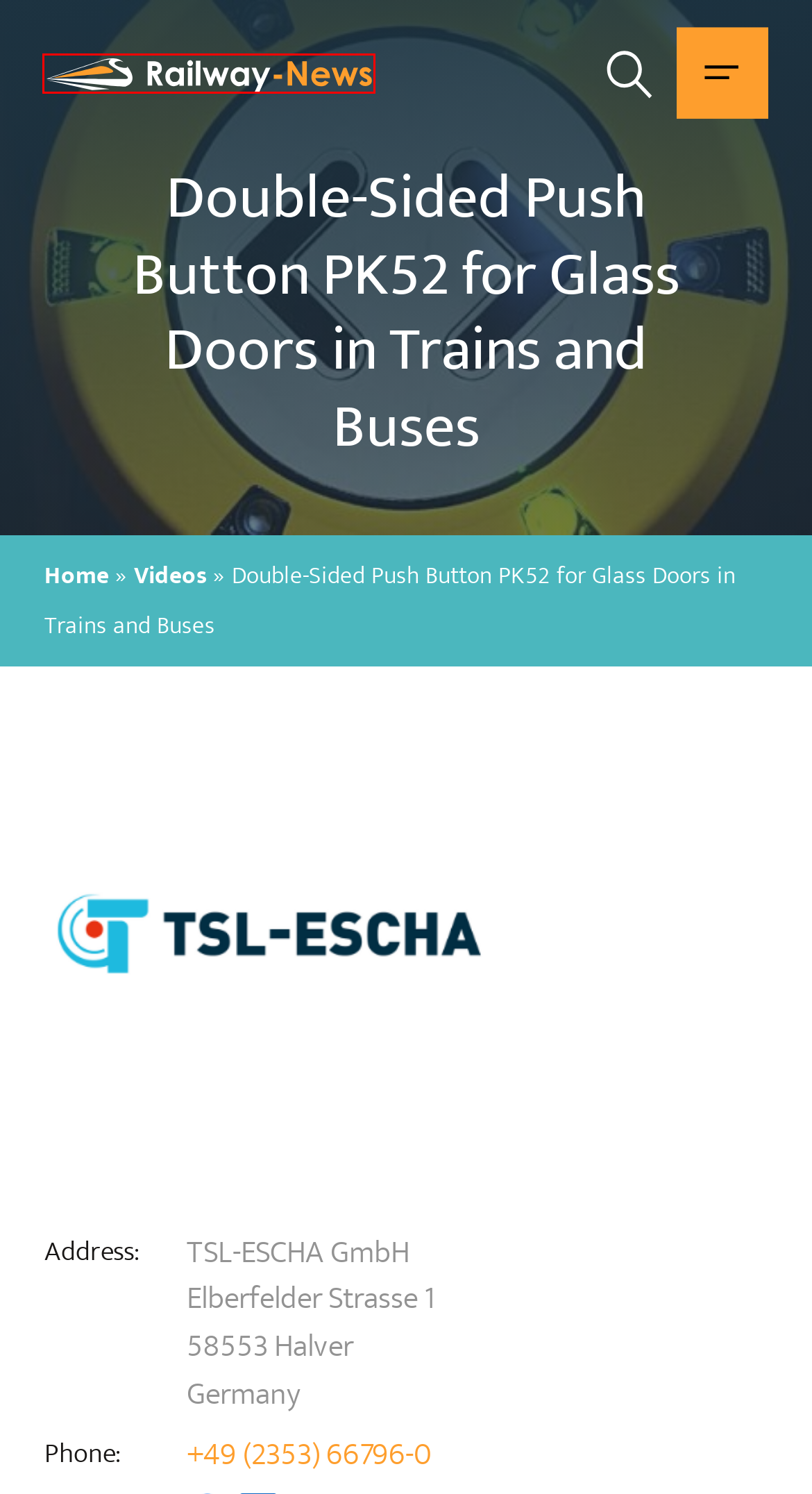Examine the screenshot of a webpage with a red bounding box around an element. Then, select the webpage description that best represents the new page after clicking the highlighted element. Here are the descriptions:
A. Privacy Policy | Railway-News
B. TSL-ESCHA and MAFELEC at the First Train & Rail
C. TSL-ESCHA GmbH | Train Push Buttons, Sounders and Signal Lights
D. Jobs in Rail | Railway-News
E. Railway-News: the leading news portal for the rail industry
F. Cookie Policy | Railway-News
G. Videos Archive
H. Contact | Railway-News

E